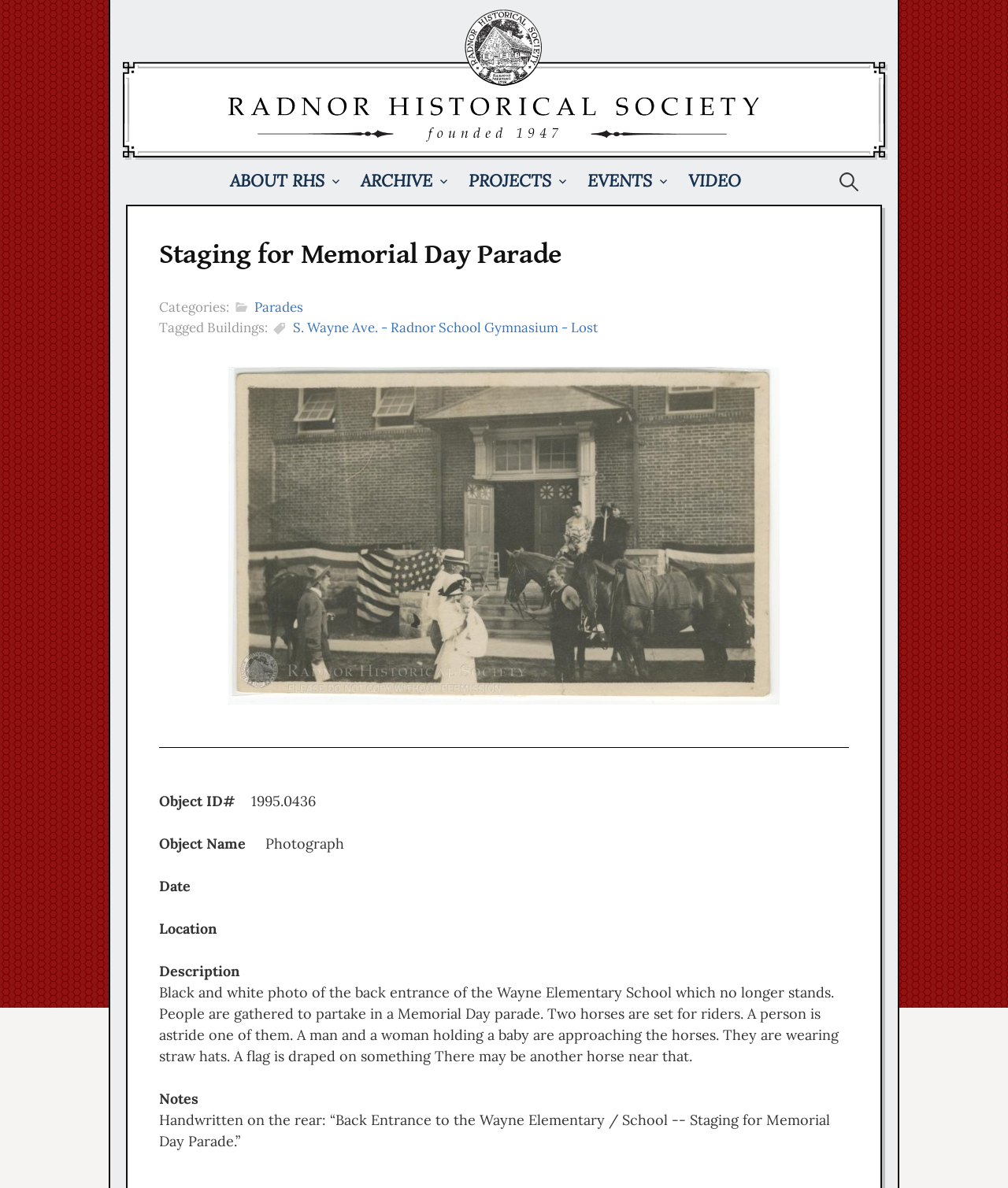Can you find the bounding box coordinates for the element to click on to achieve the instruction: "Click on the 'Parades' category"?

[0.252, 0.251, 0.301, 0.266]